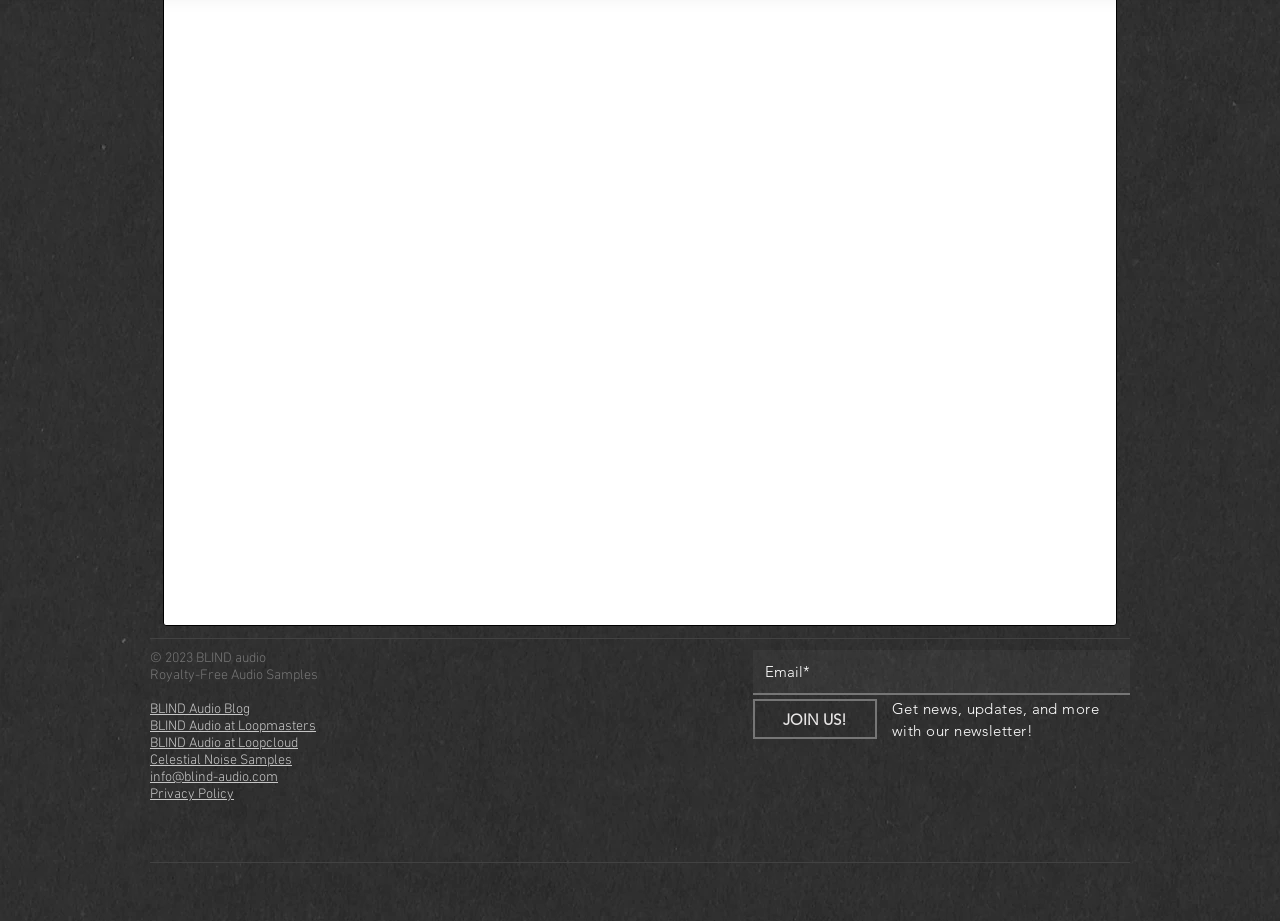Identify the bounding box coordinates of the section to be clicked to complete the task described by the following instruction: "Check out Celestial Noise Samples". The coordinates should be four float numbers between 0 and 1, formatted as [left, top, right, bottom].

[0.117, 0.817, 0.228, 0.835]